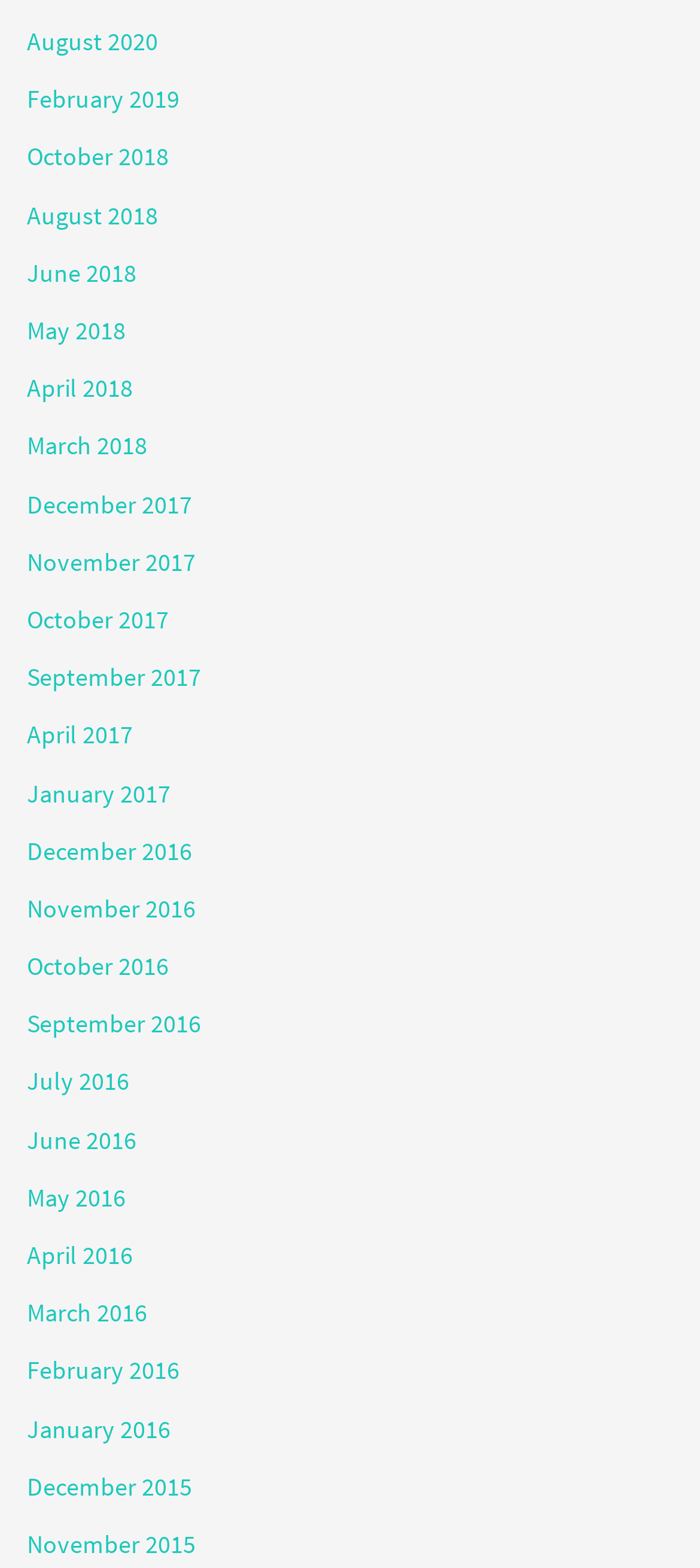Locate the bounding box coordinates of the area you need to click to fulfill this instruction: 'view August 2018'. The coordinates must be in the form of four float numbers ranging from 0 to 1: [left, top, right, bottom].

[0.038, 0.127, 0.226, 0.148]